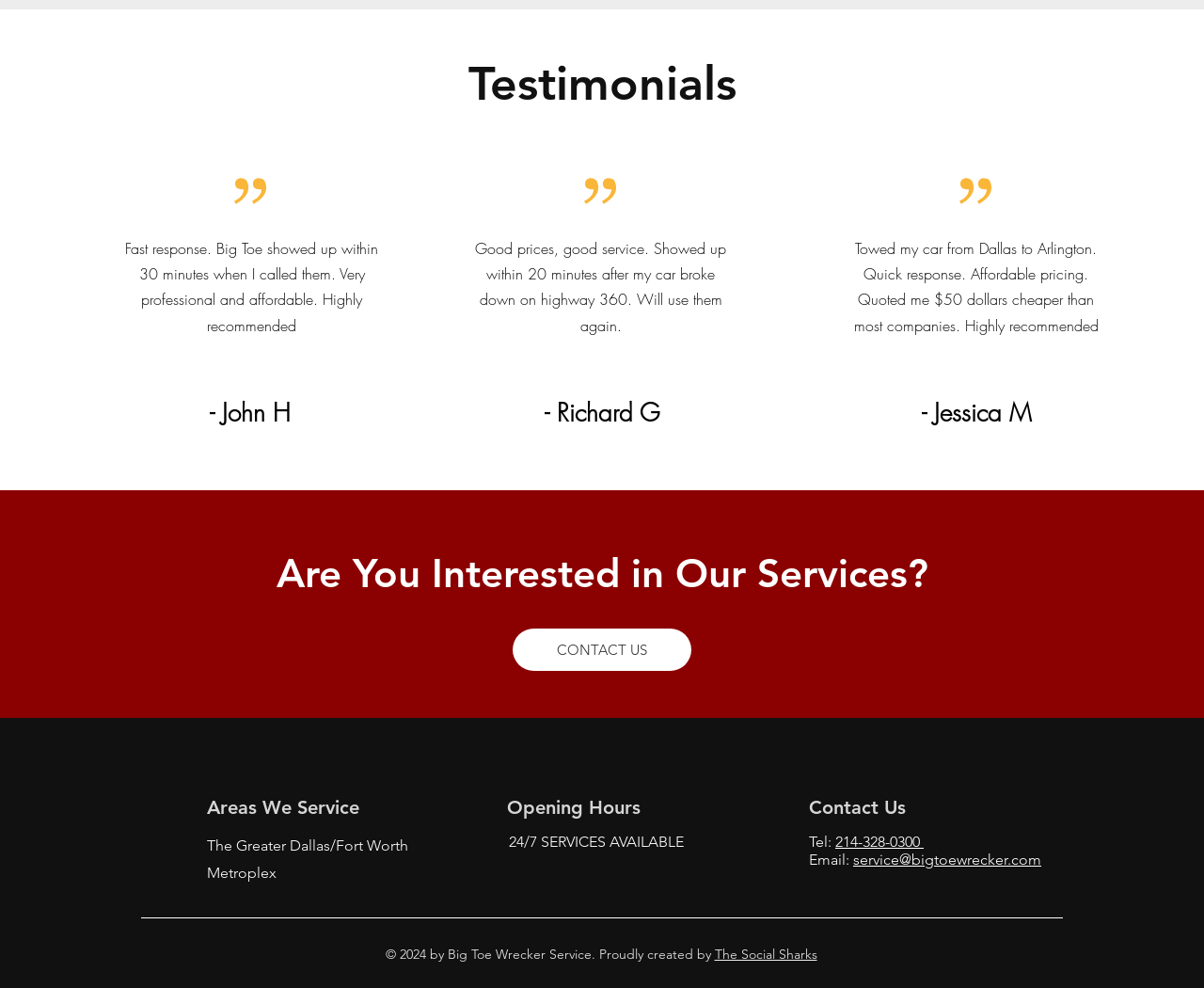What is the name of the company?
Please provide a single word or phrase as your answer based on the screenshot.

Big Toe Wrecker Service